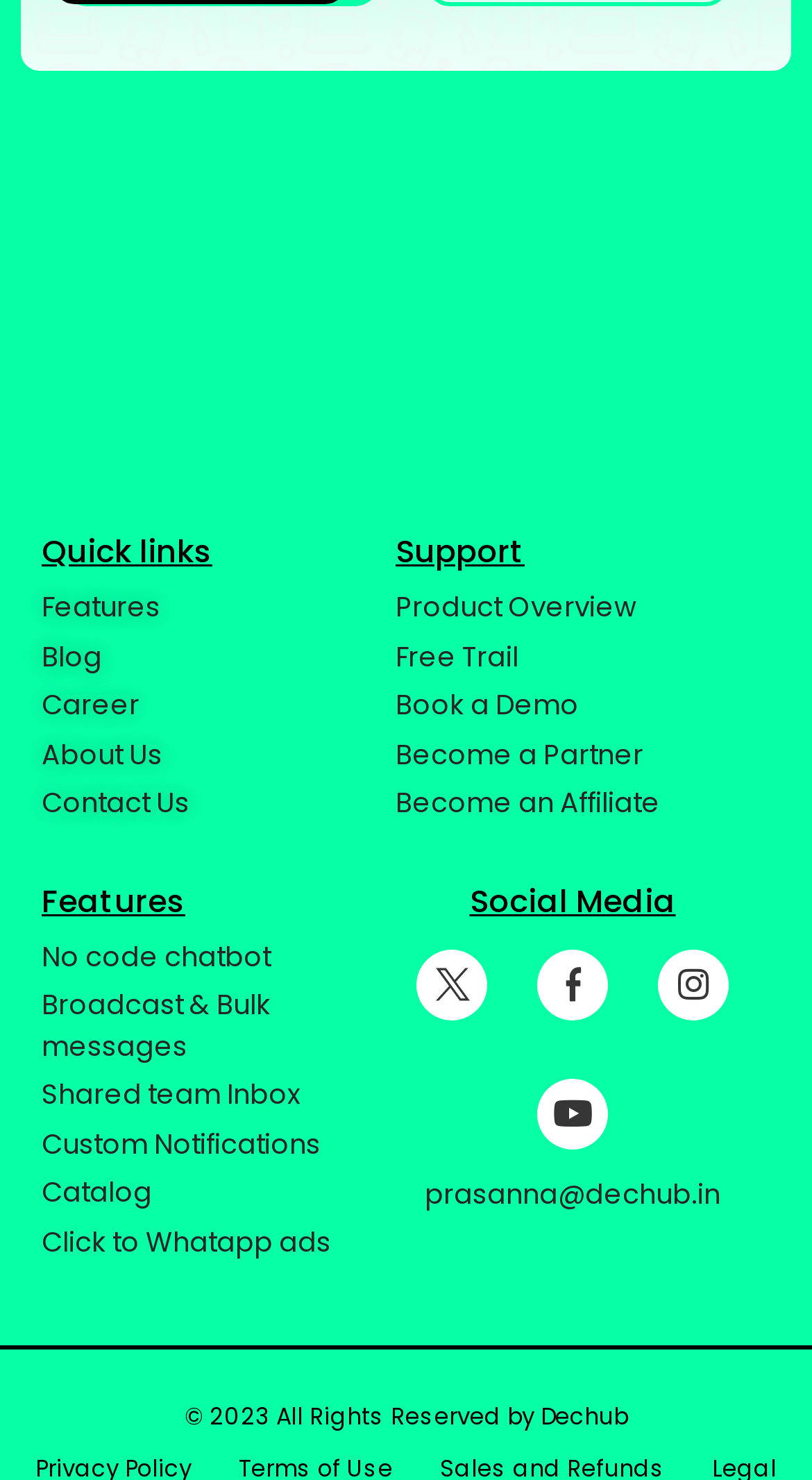Find and specify the bounding box coordinates that correspond to the clickable region for the instruction: "Contact Us".

[0.051, 0.529, 0.487, 0.557]